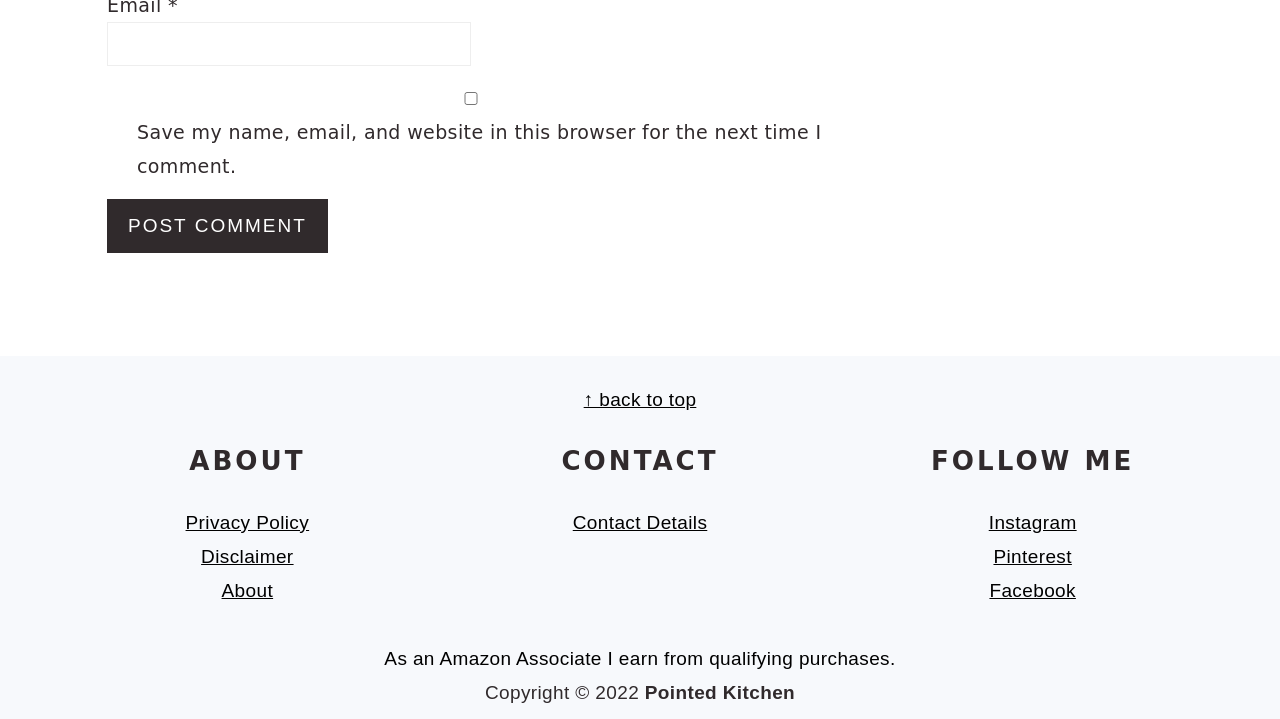What is the copyright year of the website?
Please give a detailed and thorough answer to the question, covering all relevant points.

The copyright information at the bottom of the page mentions 'Copyright © 2022', indicating that the website's copyright year is 2022.